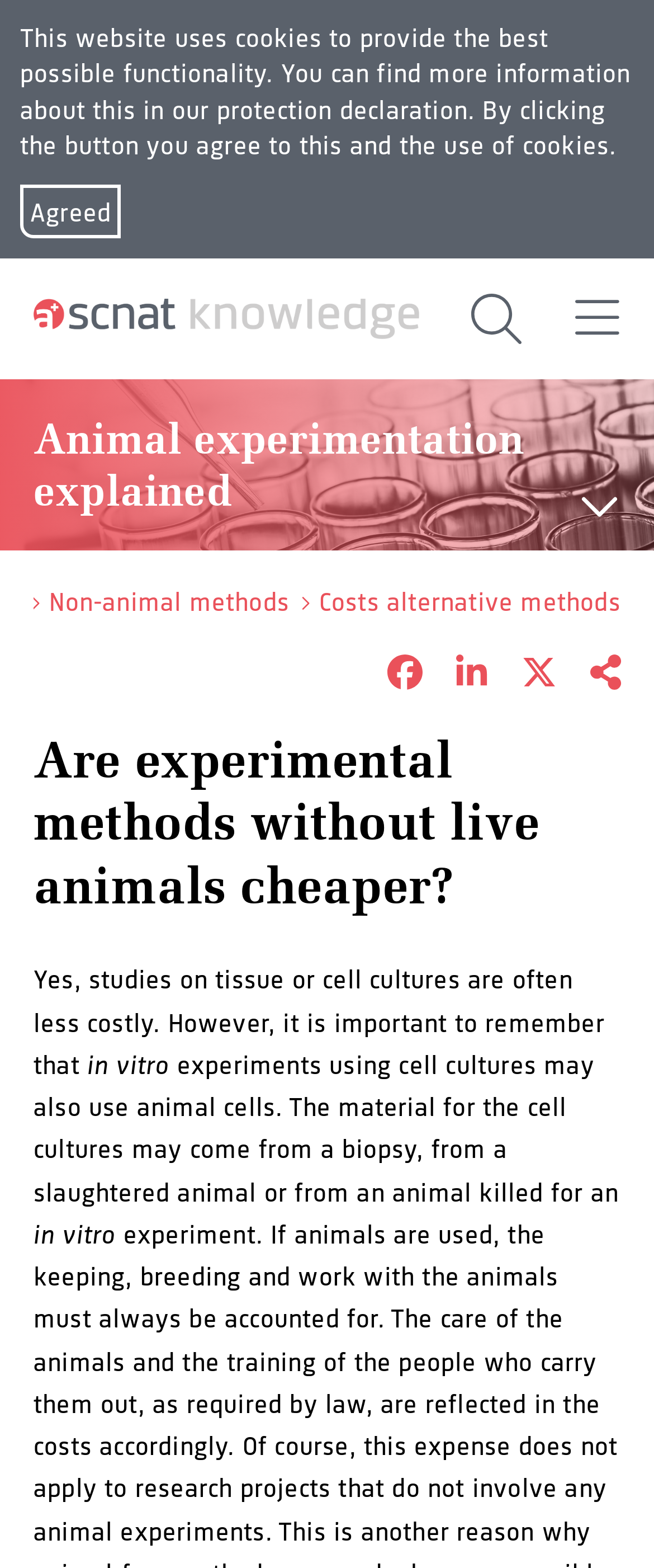Please locate the bounding box coordinates of the element that should be clicked to achieve the given instruction: "Learn about Non-animal methods".

[0.076, 0.373, 0.443, 0.396]